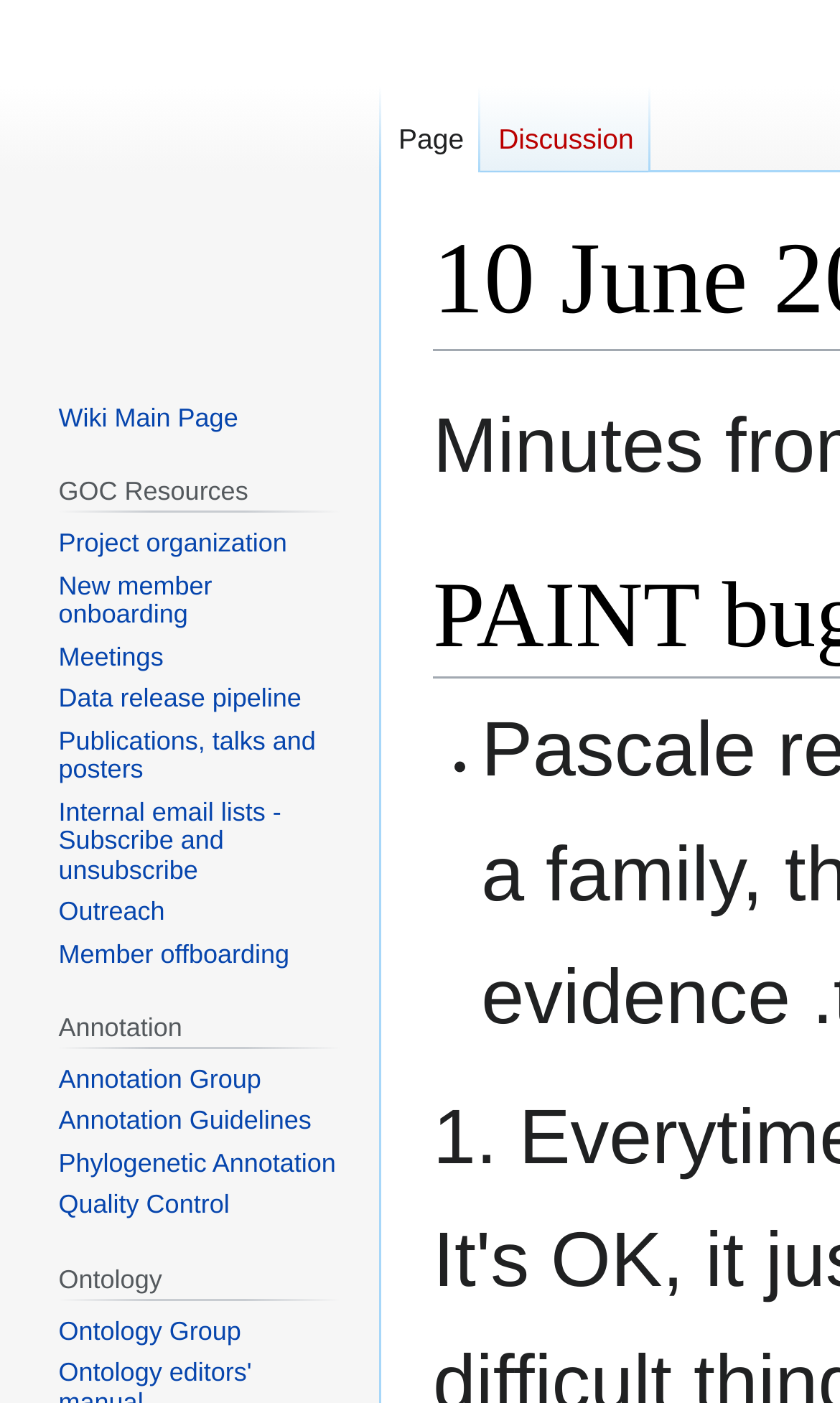Use one word or a short phrase to answer the question provided: 
How many navigation sections are there?

3